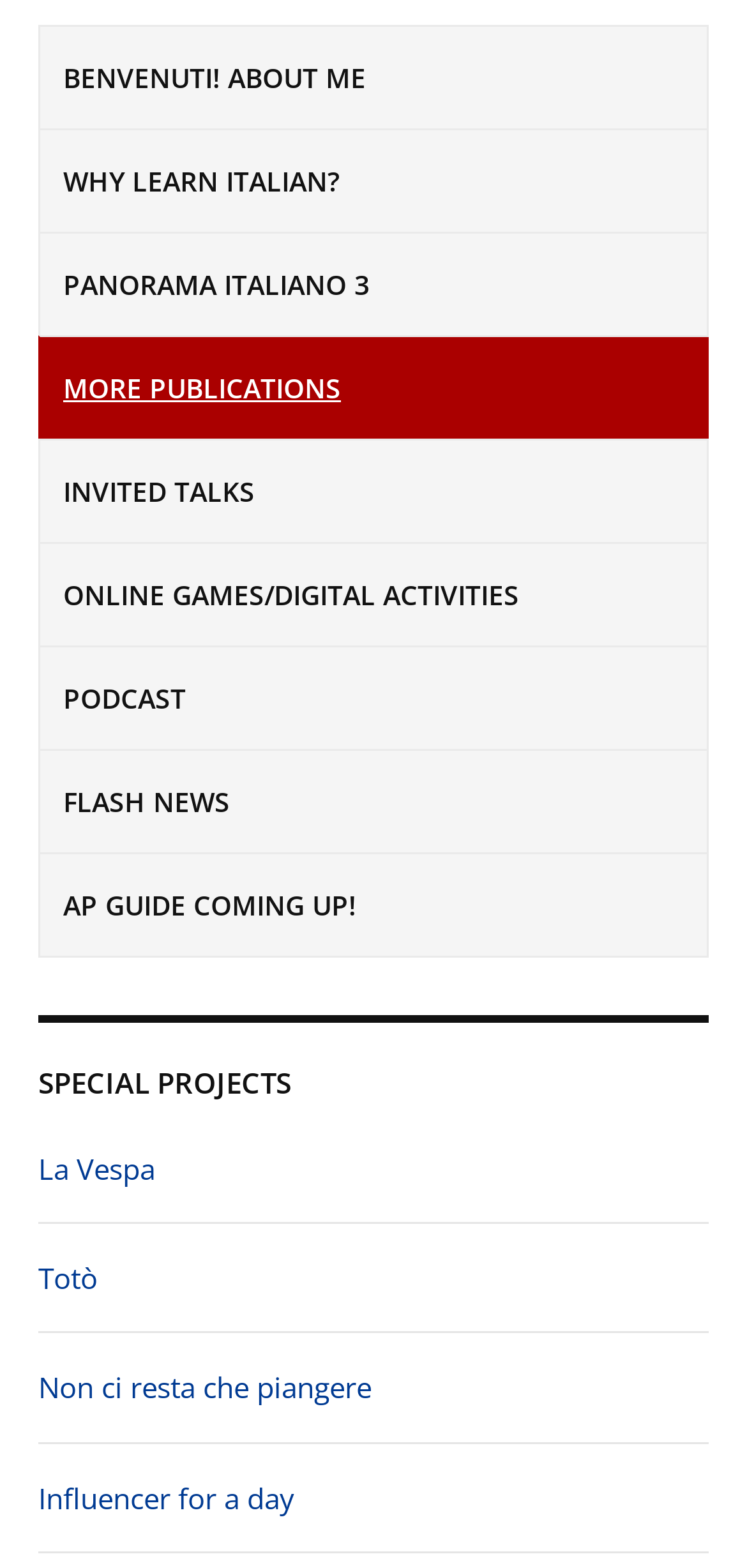What is the category of 'La Vespa'?
Answer the question with detailed information derived from the image.

I noticed that 'La Vespa' is a link with a bounding box of [0.051, 0.733, 0.208, 0.757]. By looking at the surrounding elements, I found a StaticText element 'SPECIAL PROJECTS' with a bounding box of [0.051, 0.678, 0.39, 0.703], which suggests that 'La Vespa' belongs to the category of 'SPECIAL PROJECTS'.